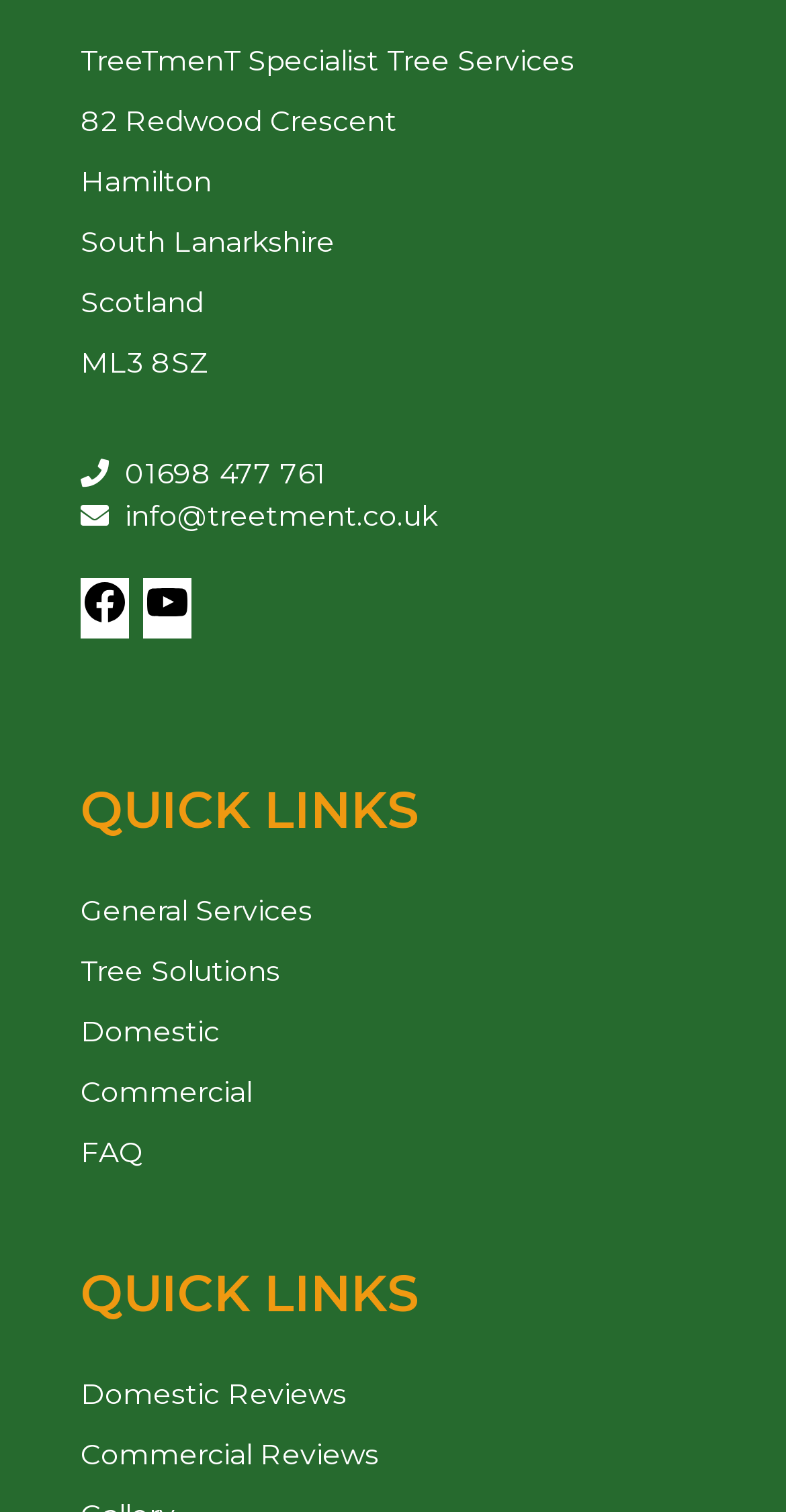What is the company name? Based on the image, give a response in one word or a short phrase.

TreeTmenT Specialist Tree Services